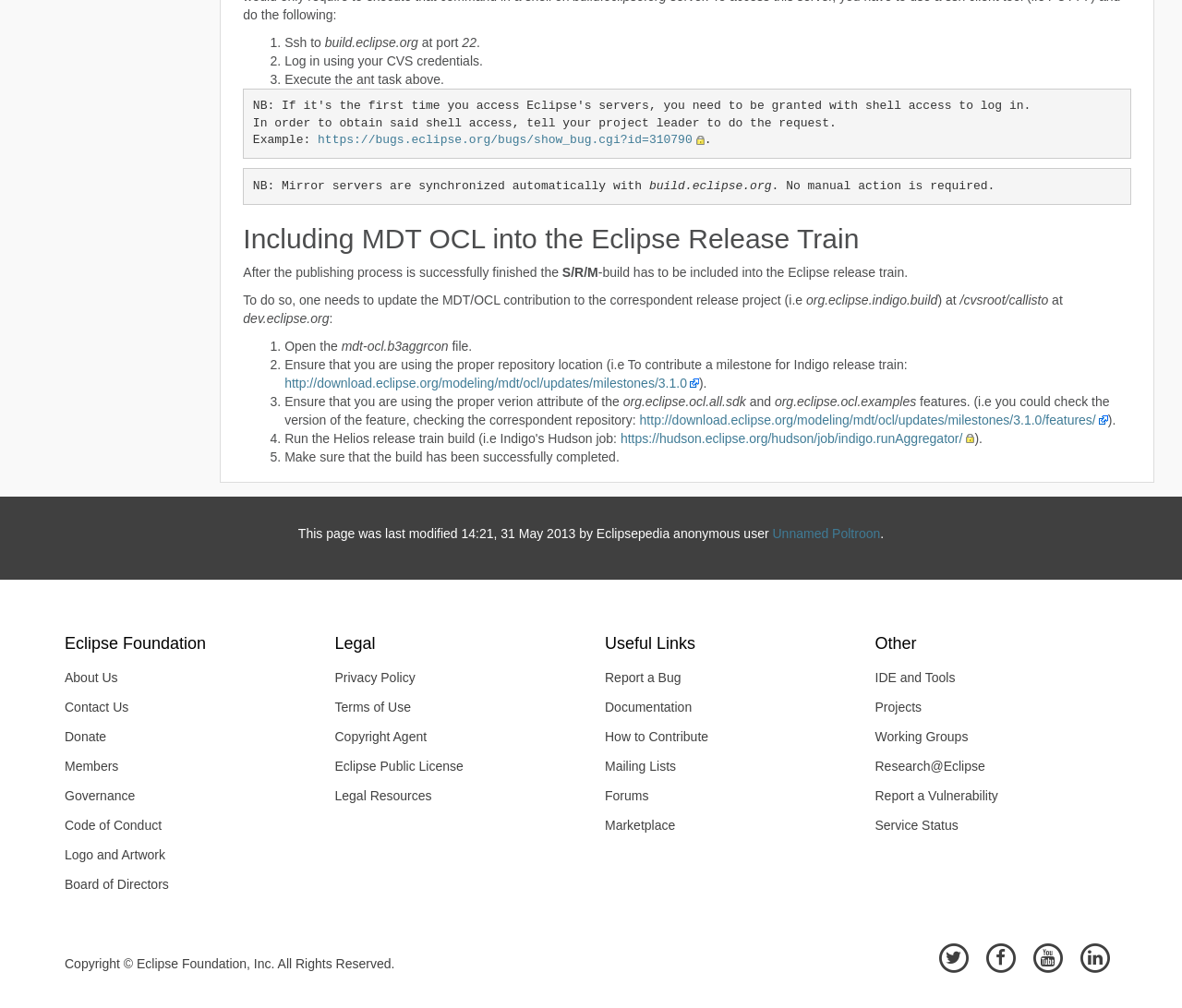Determine the bounding box for the UI element as described: "Privacy Policy". The coordinates should be represented as four float numbers between 0 and 1, formatted as [left, top, right, bottom].

[0.271, 0.657, 0.488, 0.687]